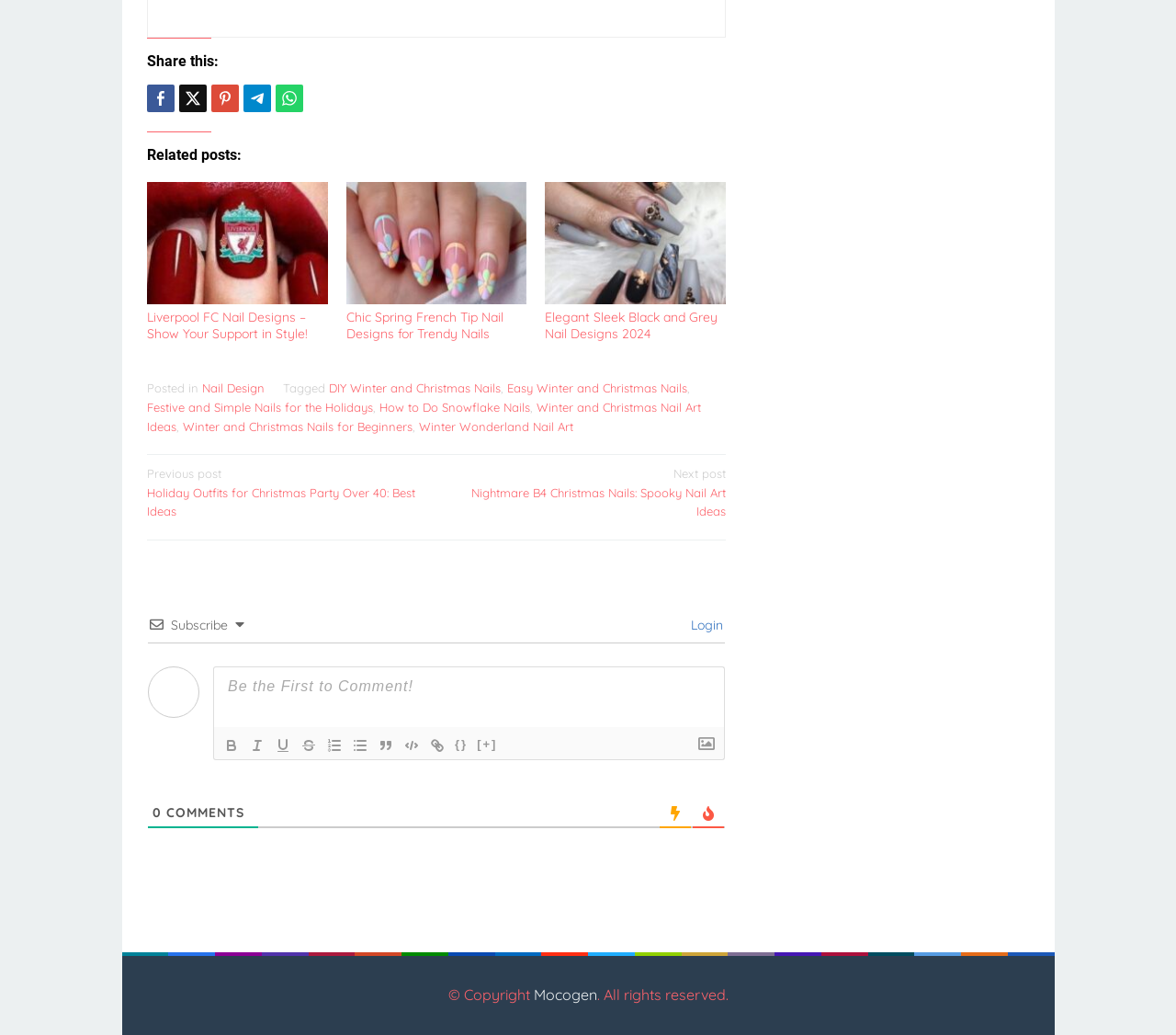With reference to the image, please provide a detailed answer to the following question: What is the purpose of the 'Share this:' section?

The 'Share this:' section is located at the top of the webpage and contains links to various social media platforms, allowing users to share the content of the webpage with others.